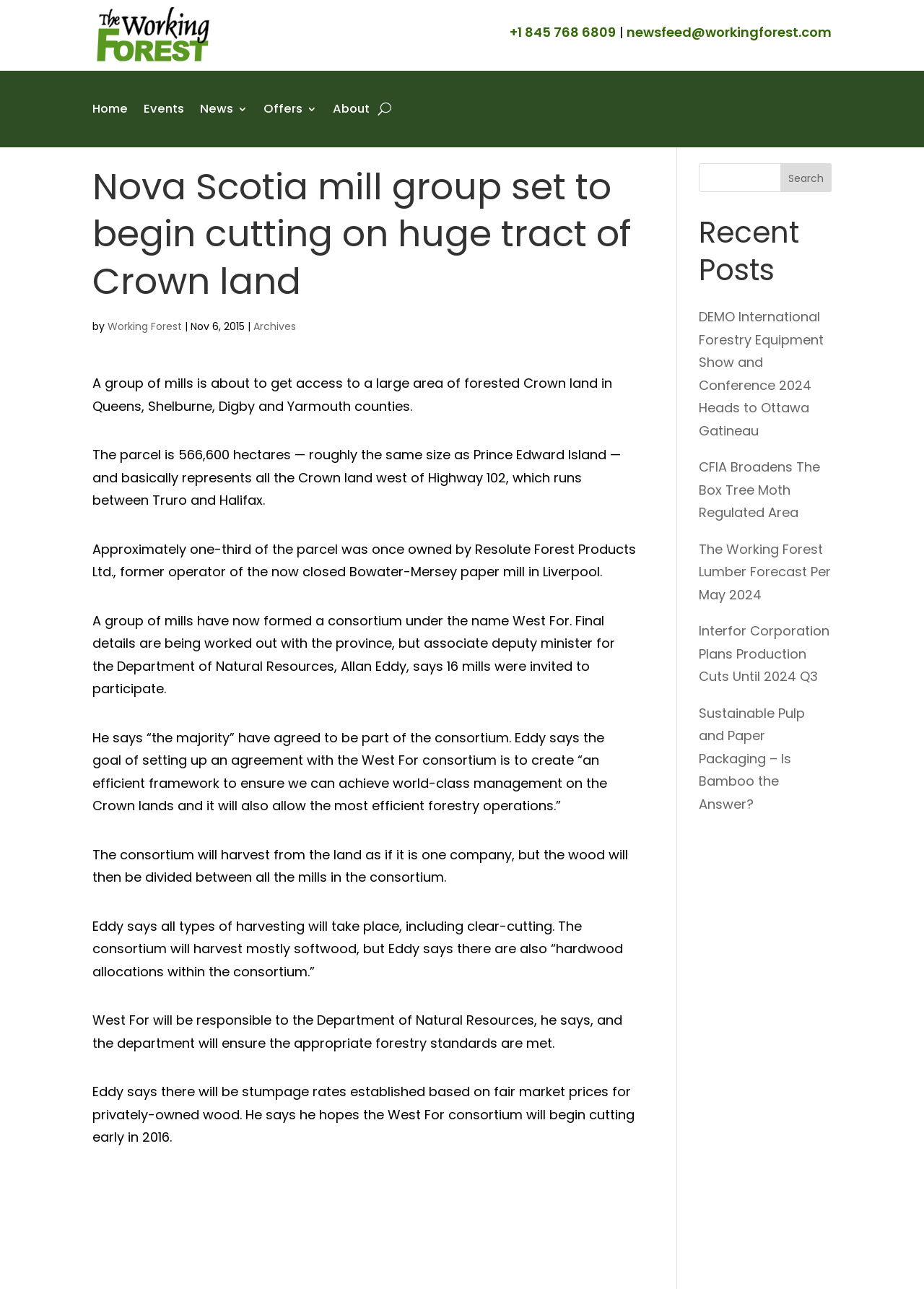Please determine the bounding box coordinates of the clickable area required to carry out the following instruction: "Contact the Working Forest via email". The coordinates must be four float numbers between 0 and 1, represented as [left, top, right, bottom].

[0.678, 0.018, 0.9, 0.032]